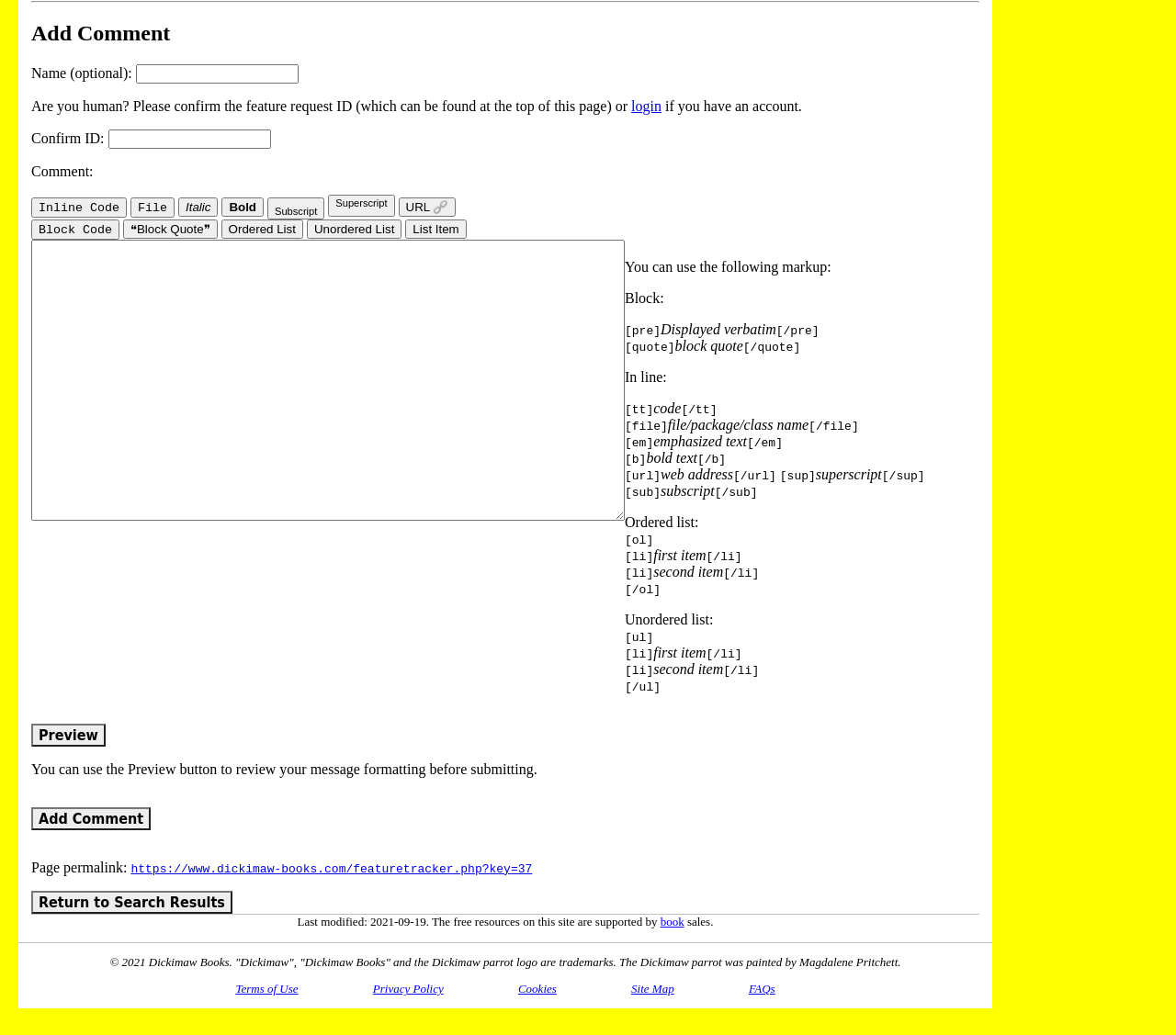What is the feature request ID for?
Please provide a comprehensive answer based on the visual information in the image.

The feature request ID is required for confirmation, as indicated by the text 'Are you human? Please confirm the feature request ID (which can be found at the top of this page) or'.